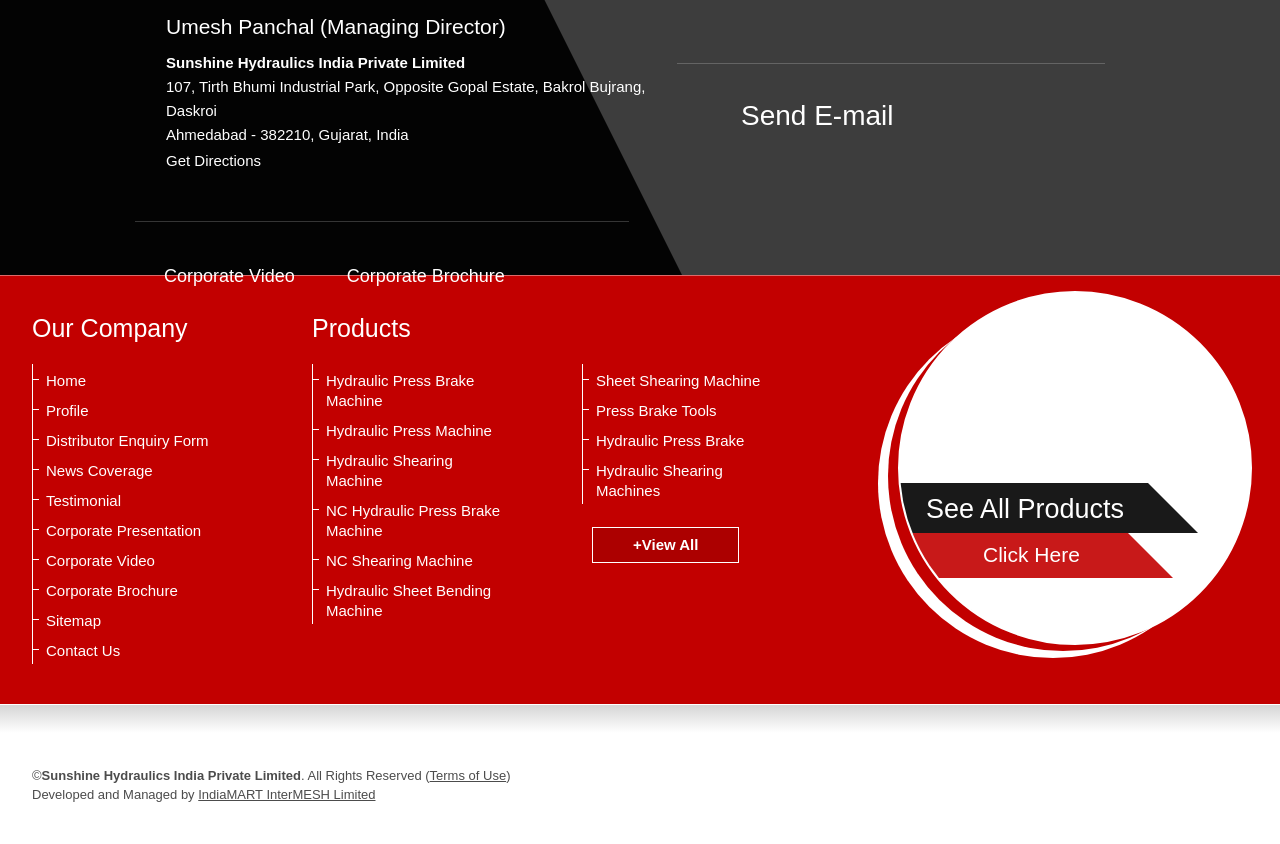Answer the question in a single word or phrase:
What types of products does the company offer?

Hydraulic machines